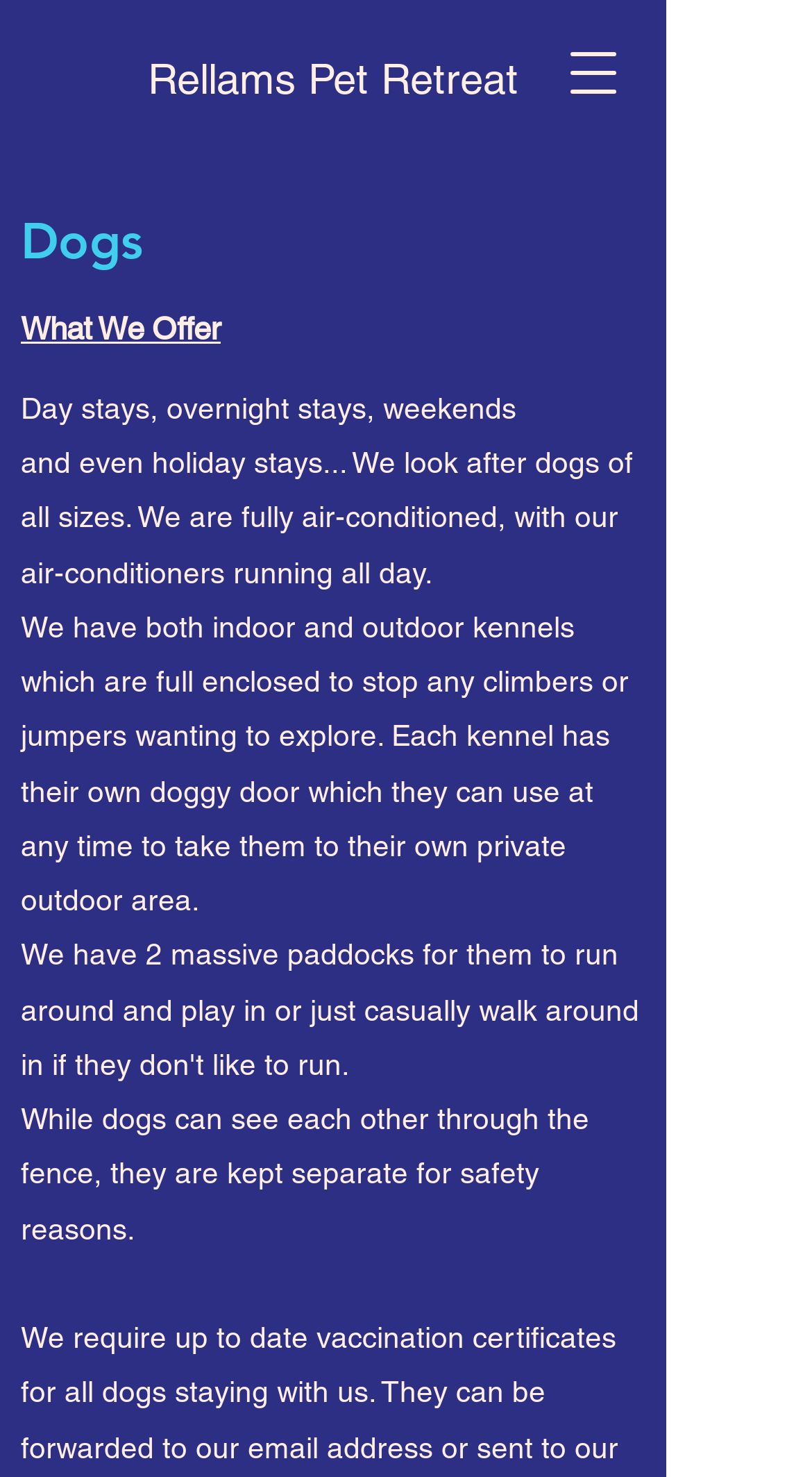Explain the webpage in detail, including its primary components.

The webpage is about Rellams Pet Retreat's services, specifically catering to dogs. At the top right corner, there is a button to open a navigation menu. Below it, on the top left, is a link to the main page of Rellams Pet Retreat. 

The main content is divided into sections, with a heading "Dogs" at the top. Below the heading, there is a subheading "What We Offer". The main text describes the services provided, including day stays, overnight stays, and holiday stays for dogs of all sizes. The facility is fully air-conditioned, ensuring a comfortable environment for the dogs.

Further down, the text explains that the kennels are both indoor and outdoor, fully enclosed to prevent escape, and each has a doggy door leading to a private outdoor area. The kennels are designed to keep dogs separate for safety reasons, although they can still see each other through the fence.